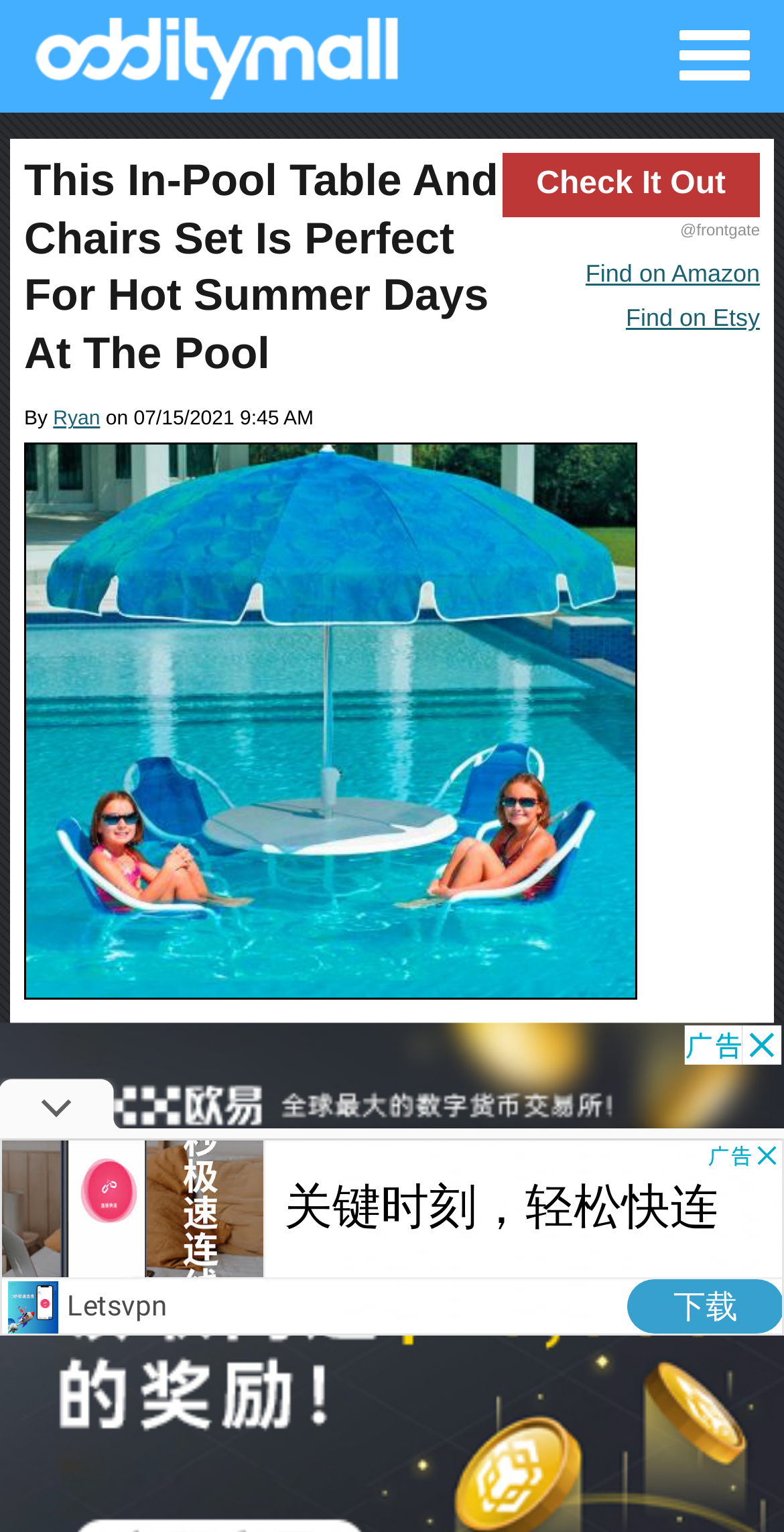Give the bounding box coordinates for the element described by: "Check It Out".

[0.64, 0.1, 0.969, 0.142]